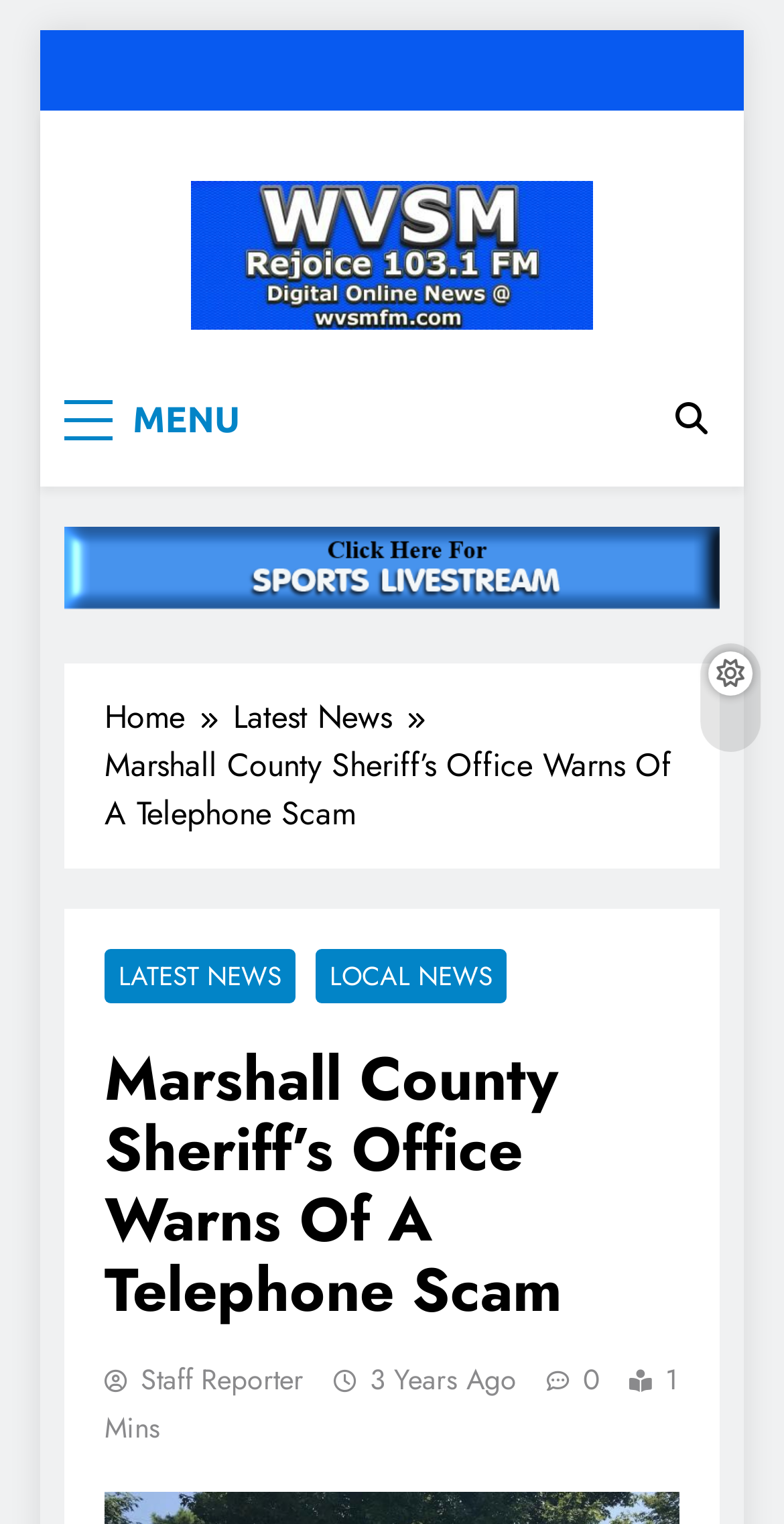Find the bounding box coordinates for the element that must be clicked to complete the instruction: "View 'LATEST NEWS'". The coordinates should be four float numbers between 0 and 1, indicated as [left, top, right, bottom].

[0.133, 0.622, 0.377, 0.658]